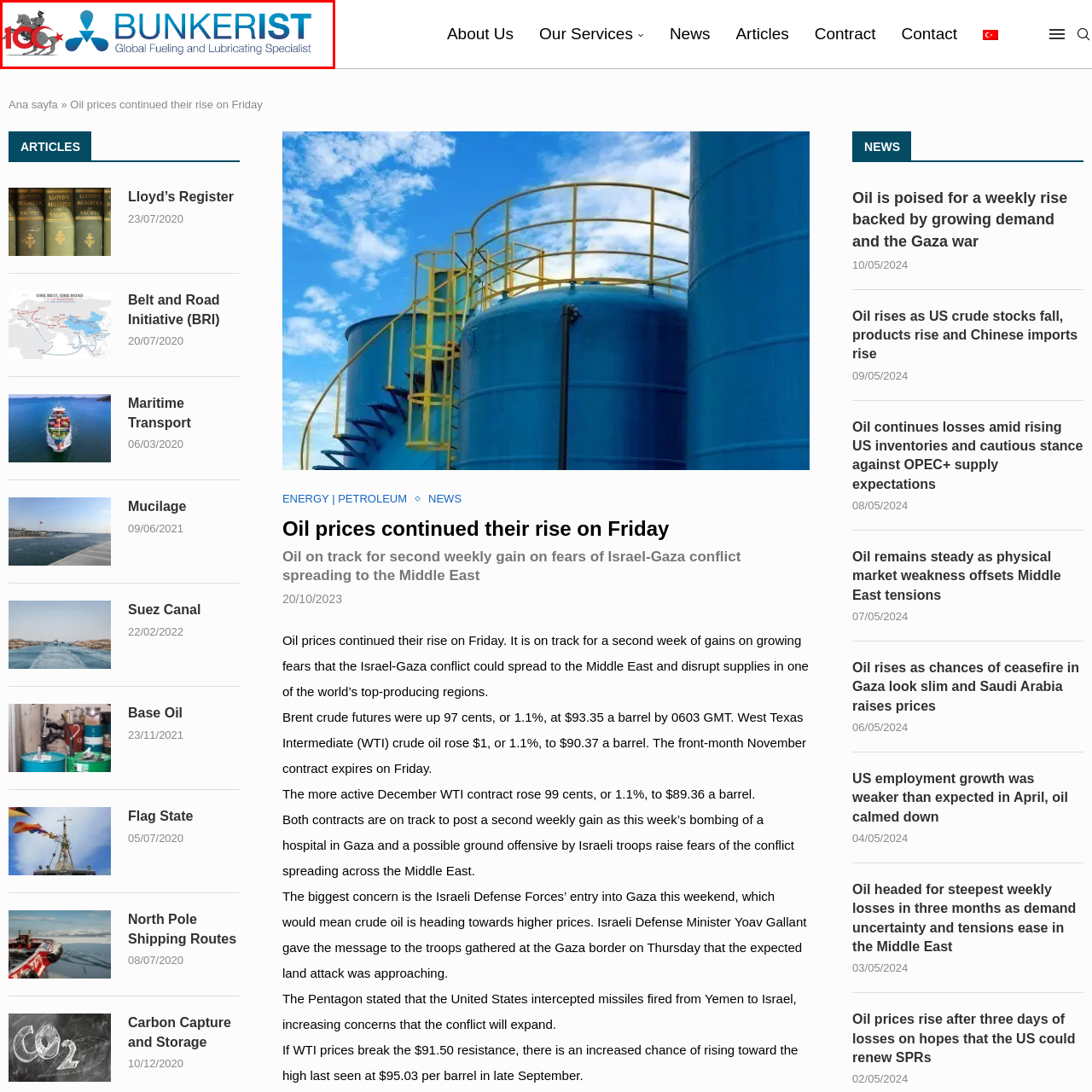Provide an elaborate description of the image marked by the red boundary.

The image showcases the logo of "Bunkerist," a global specialist in fueling and lubricating services. Prominently displayed in the center, the logo features a stylized water droplet design, symbolizing the company’s commitment to innovation in the maritime fuel industry. Alongside the logo, there is a distinctive emblem that includes a horse and a Turkish flag, highlighting Bunkerist's heritage and connection to Turkey. The accompanying text emphasizes their role as a leading provider in the global marketplace, reinforcing their expertise in fueling and lubricating solutions for various industries.